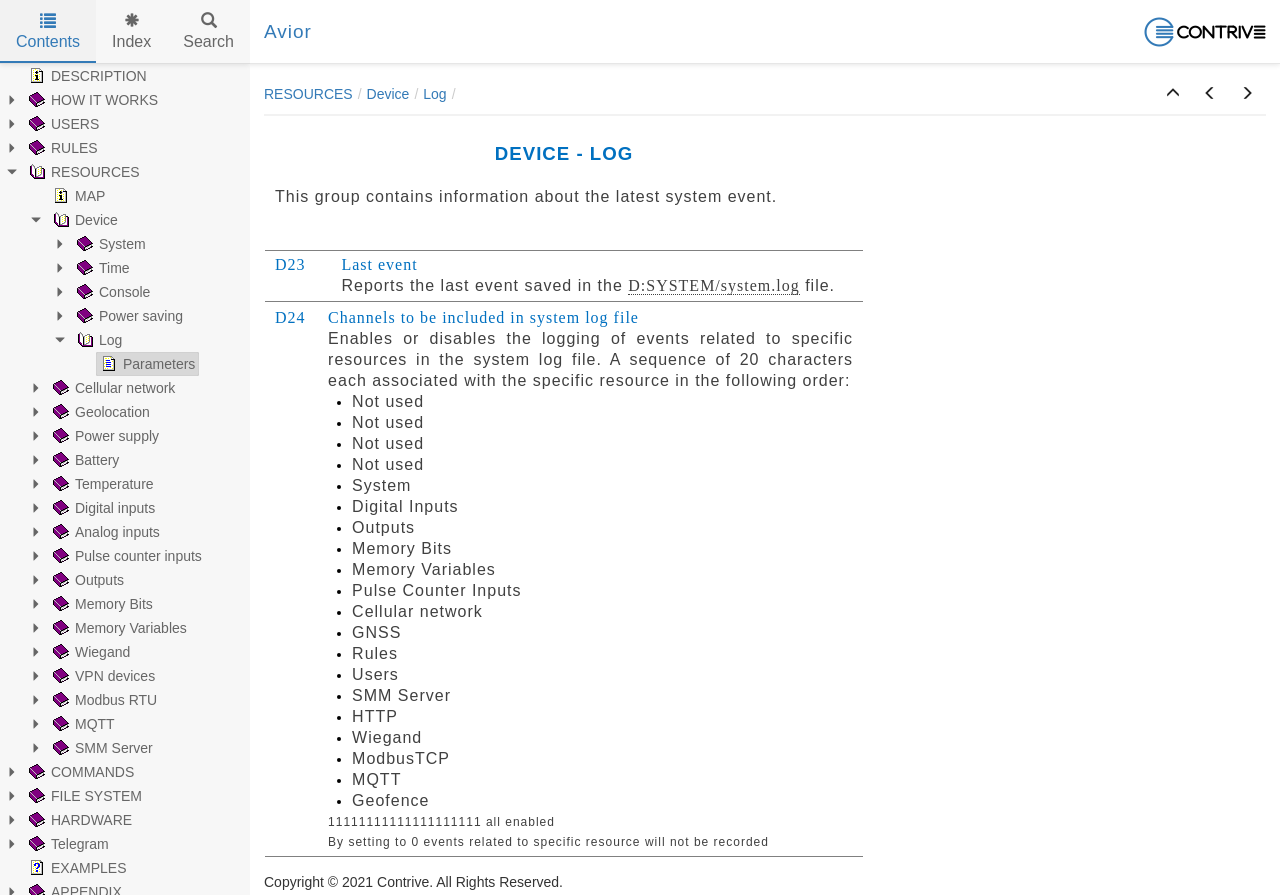Carefully observe the image and respond to the question with a detailed answer:
What is the resource associated with the 'D:SYSTEM/system.log' link?

The 'D:SYSTEM/system.log' link is associated with the system log file, as it is a link to a file with a '.log' extension and is located near the 'Last event' gridcell, which reports the last event saved in the system log file.